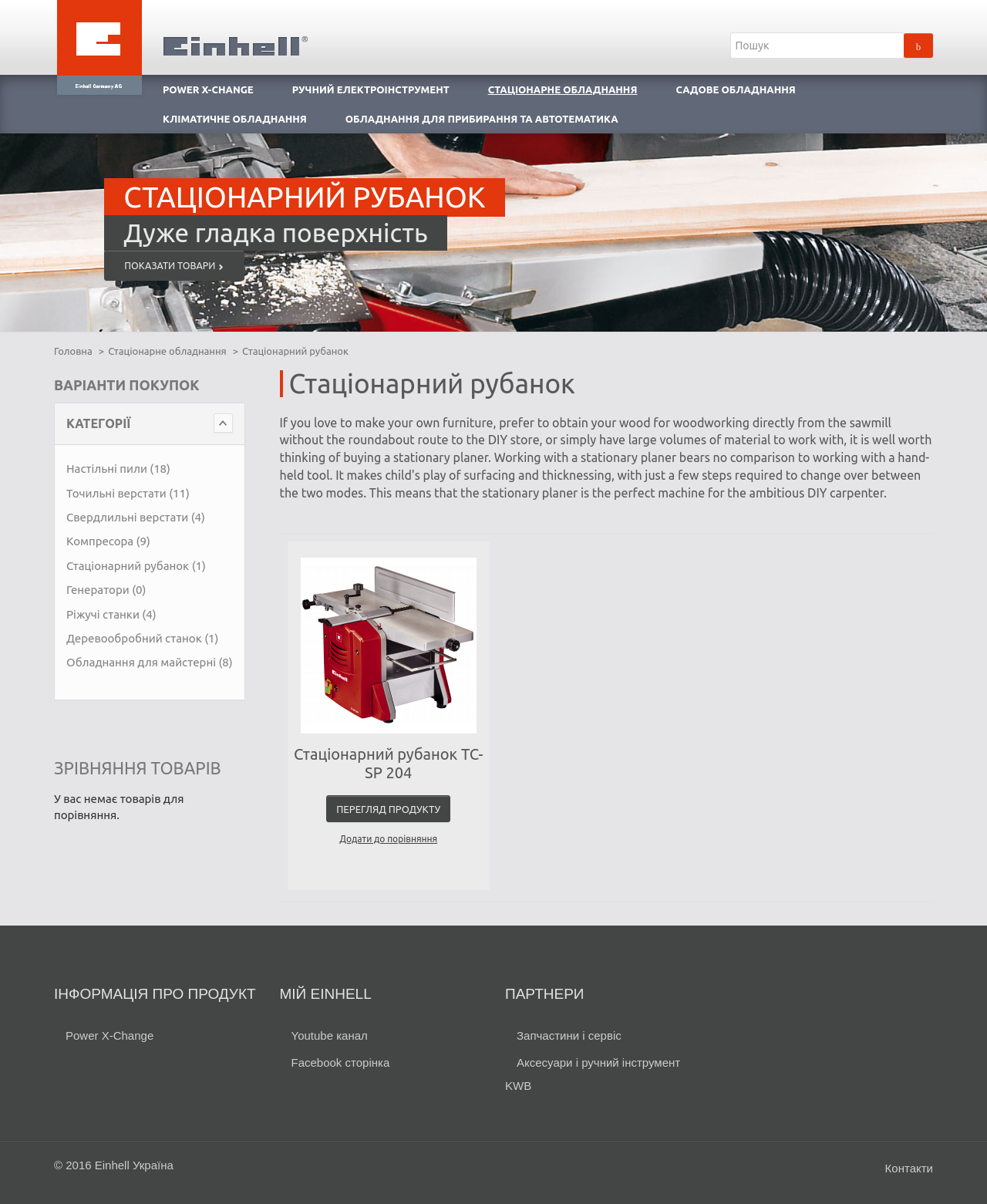Answer the following in one word or a short phrase: 
What is the purpose of the 'ПЕРЕГЛЯД ПРОДУКТУ' link?

To view product details